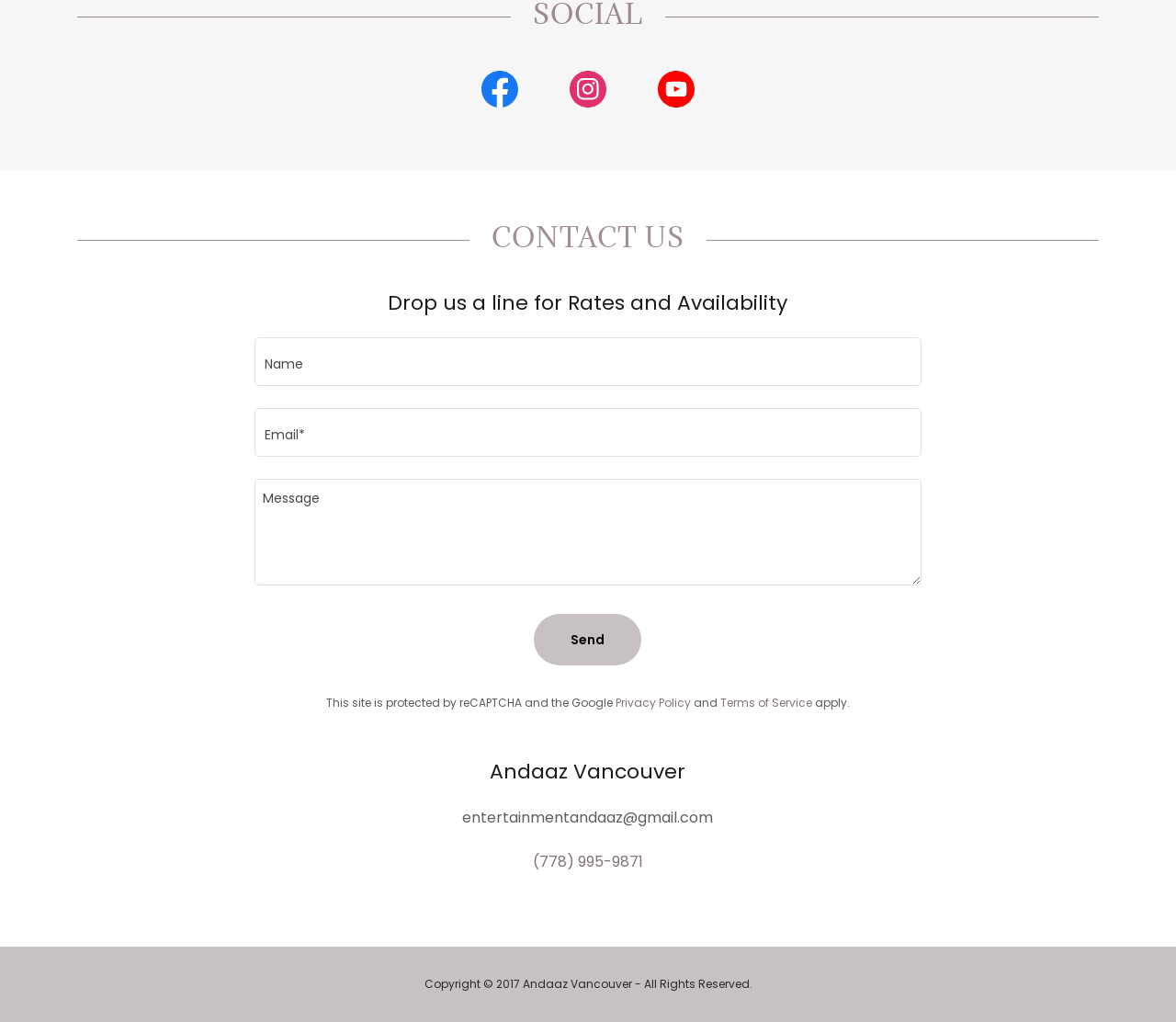Please answer the following question using a single word or phrase: 
How many social media links are available?

3